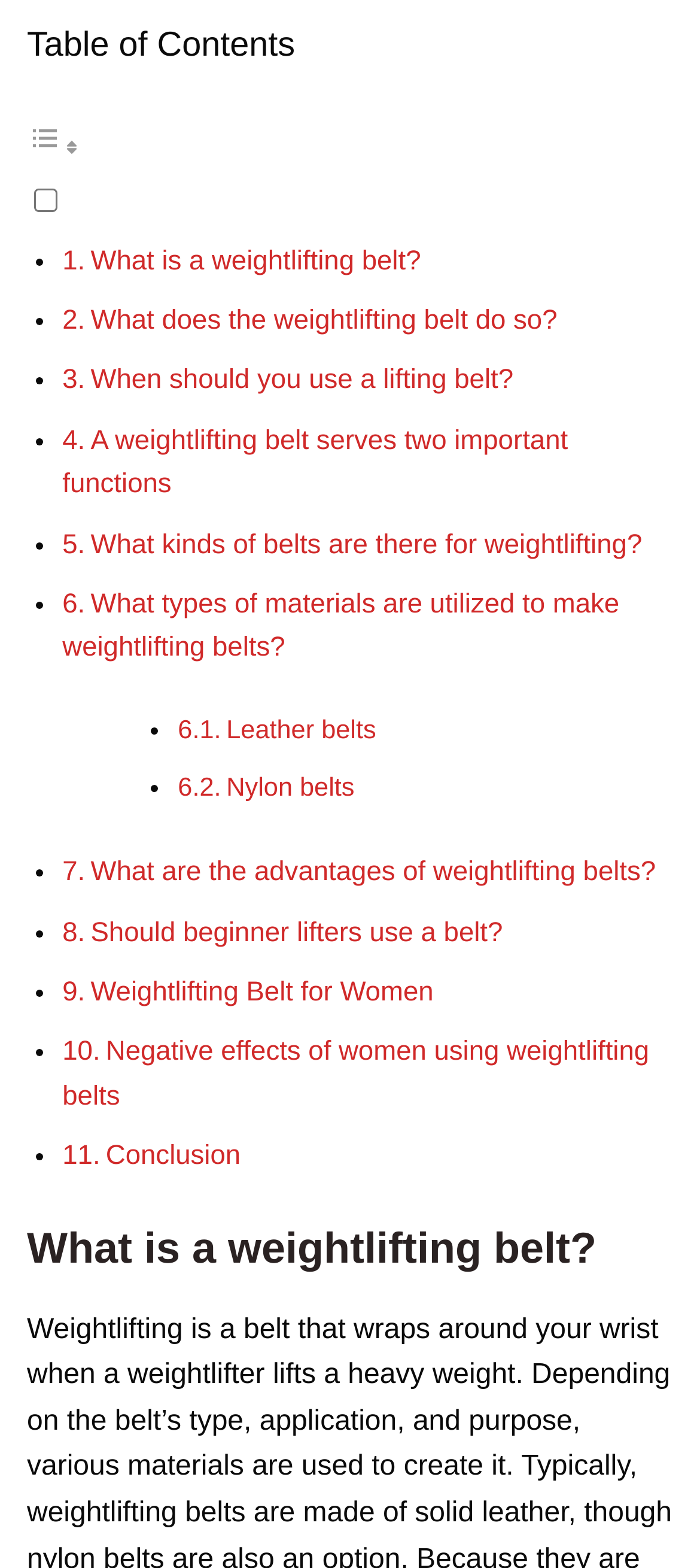Answer in one word or a short phrase: 
How many links are there in the table of contents?

11